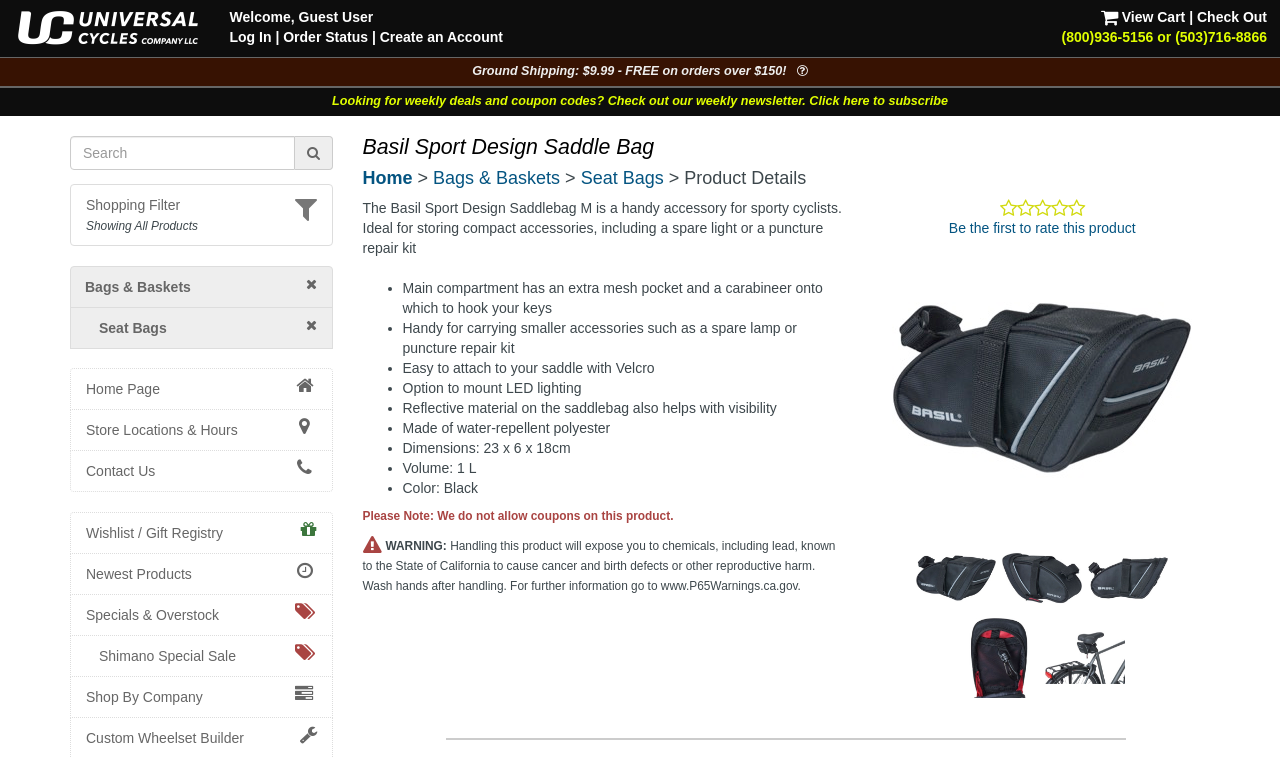Describe all the significant parts and information present on the webpage.

This webpage is about the Basil Sport Design Saddle Bag product on UniversalCycles.com. At the top left, there is a logo image and a welcome message with links to log in, order status, and create an account. On the top right, there is a shopping cart icon with a link to view the cart and check out. Below that, there is a phone number and a promotional message about ground shipping.

In the middle of the page, there is a search bar with a "Go" button and a link to show shopping filters. Below that, there are links to various categories, including bags and baskets, seat bags, and shopping filters.

The main content of the page is about the Basil Sport Design Saddle Bag product. There is a heading with the product name and a breadcrumb trail showing the product's category. Below that, there is a product image and a description of the product, including its features and specifications. The description is divided into bullet points, each highlighting a specific feature of the product, such as its mesh pocket, carabineer, and reflective material.

On the right side of the page, there are several small images, possibly showing different views of the product. Below the product description, there is a message about not allowing coupons on this product and a warning about the product containing chemicals known to cause cancer and birth defects.

At the bottom of the page, there are links to the home page, store locations, contact us, wishlist, and other categories. There is also a horizontal separator line separating the main content from the bottom links.